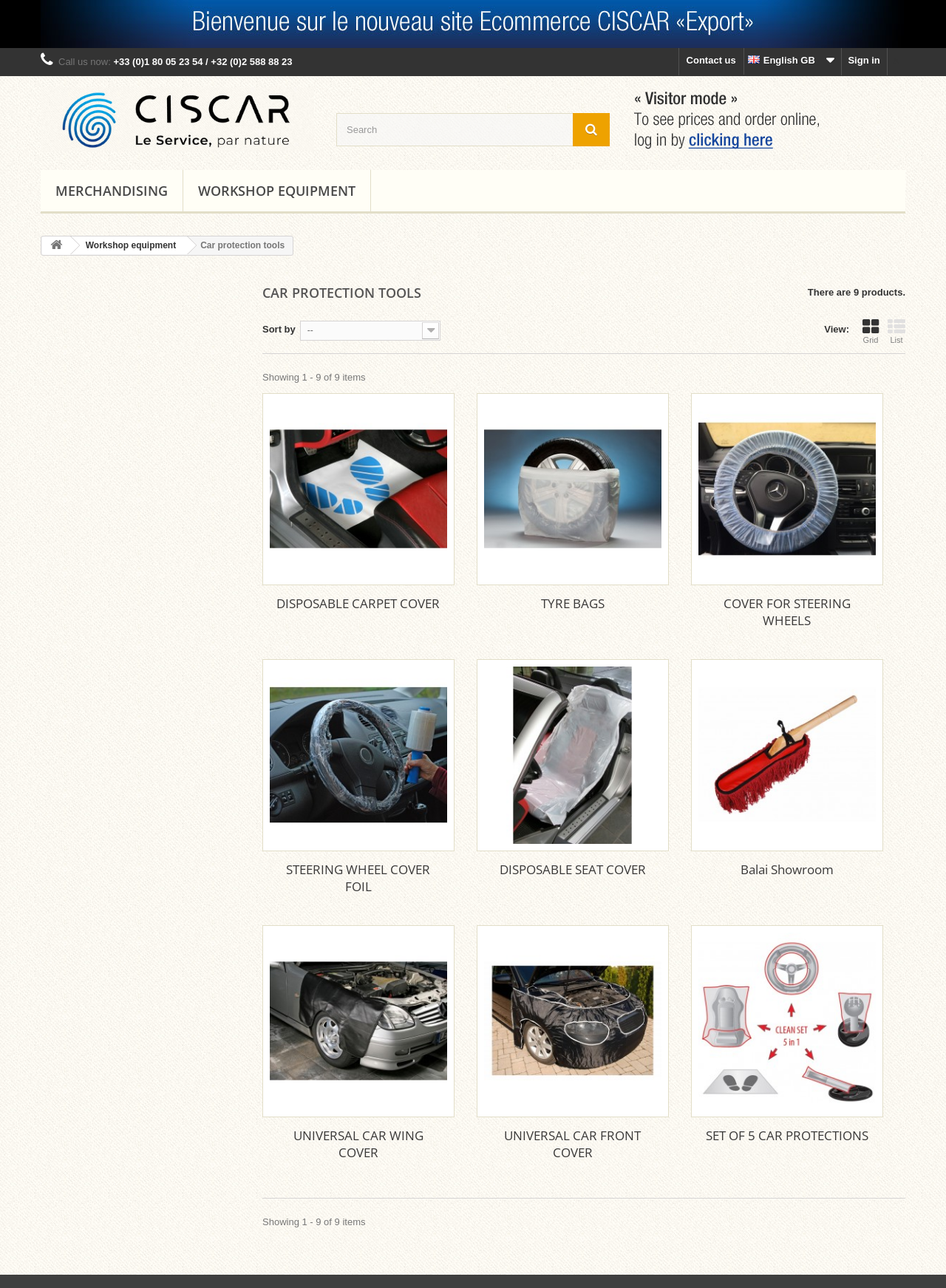Please identify the bounding box coordinates of where to click in order to follow the instruction: "View products in grid mode".

[0.912, 0.246, 0.929, 0.267]